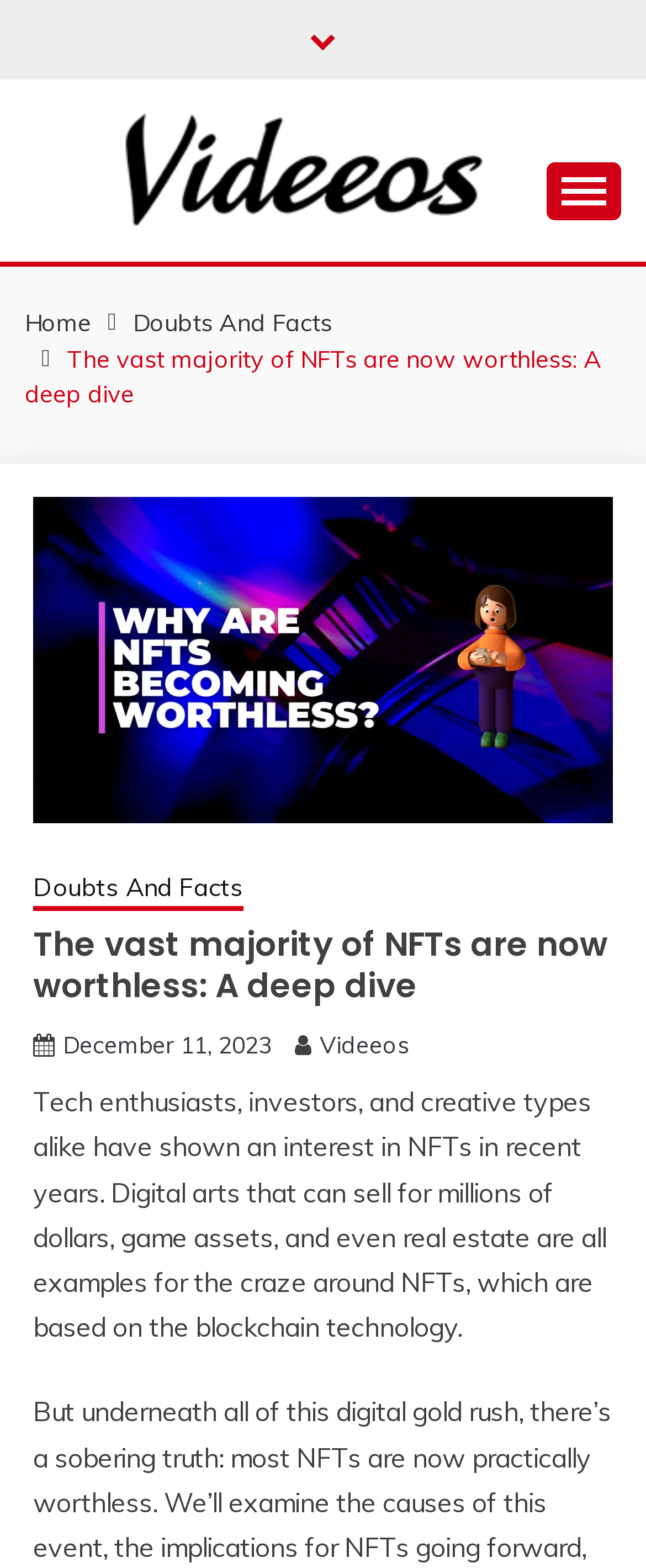Can you give a comprehensive explanation to the question given the content of the image?
What is the purpose of the button with the icon?

The button with the icon has a description 'expanded: False controls: primary-menu', indicating that its purpose is to expand the primary menu when clicked.